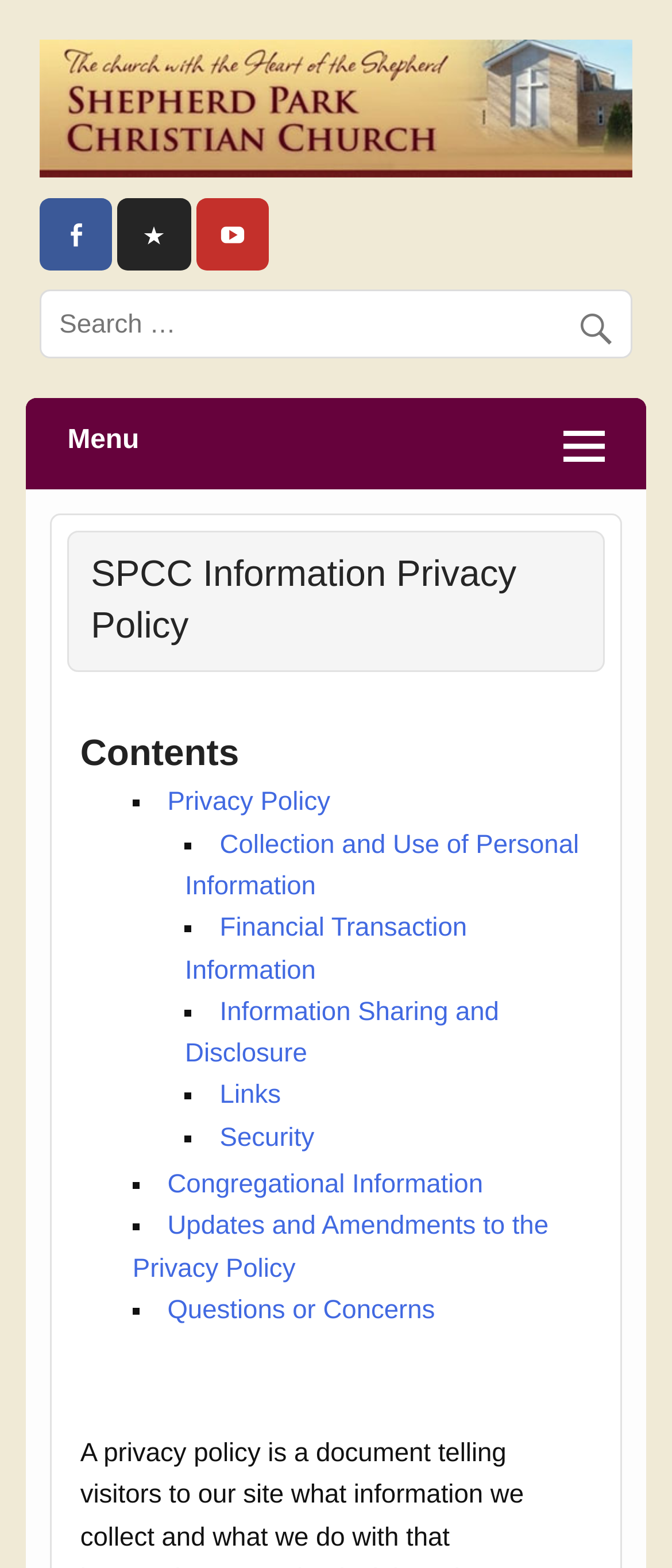Show me the bounding box coordinates of the clickable region to achieve the task as per the instruction: "Click the search button".

[0.058, 0.185, 0.942, 0.229]